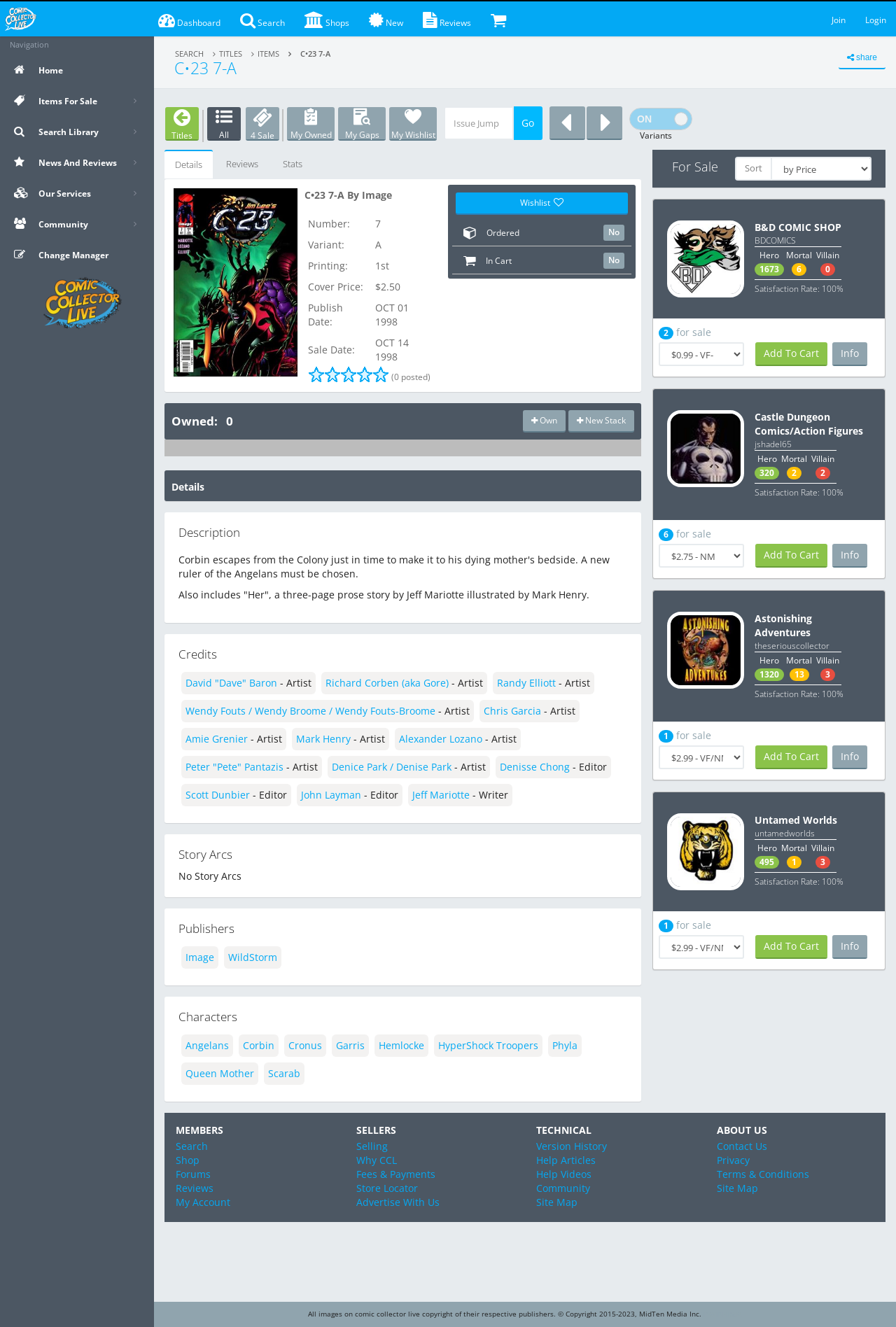Based on the element description "Denice Park / Denise Park", predict the bounding box coordinates of the UI element.

[0.37, 0.573, 0.504, 0.583]